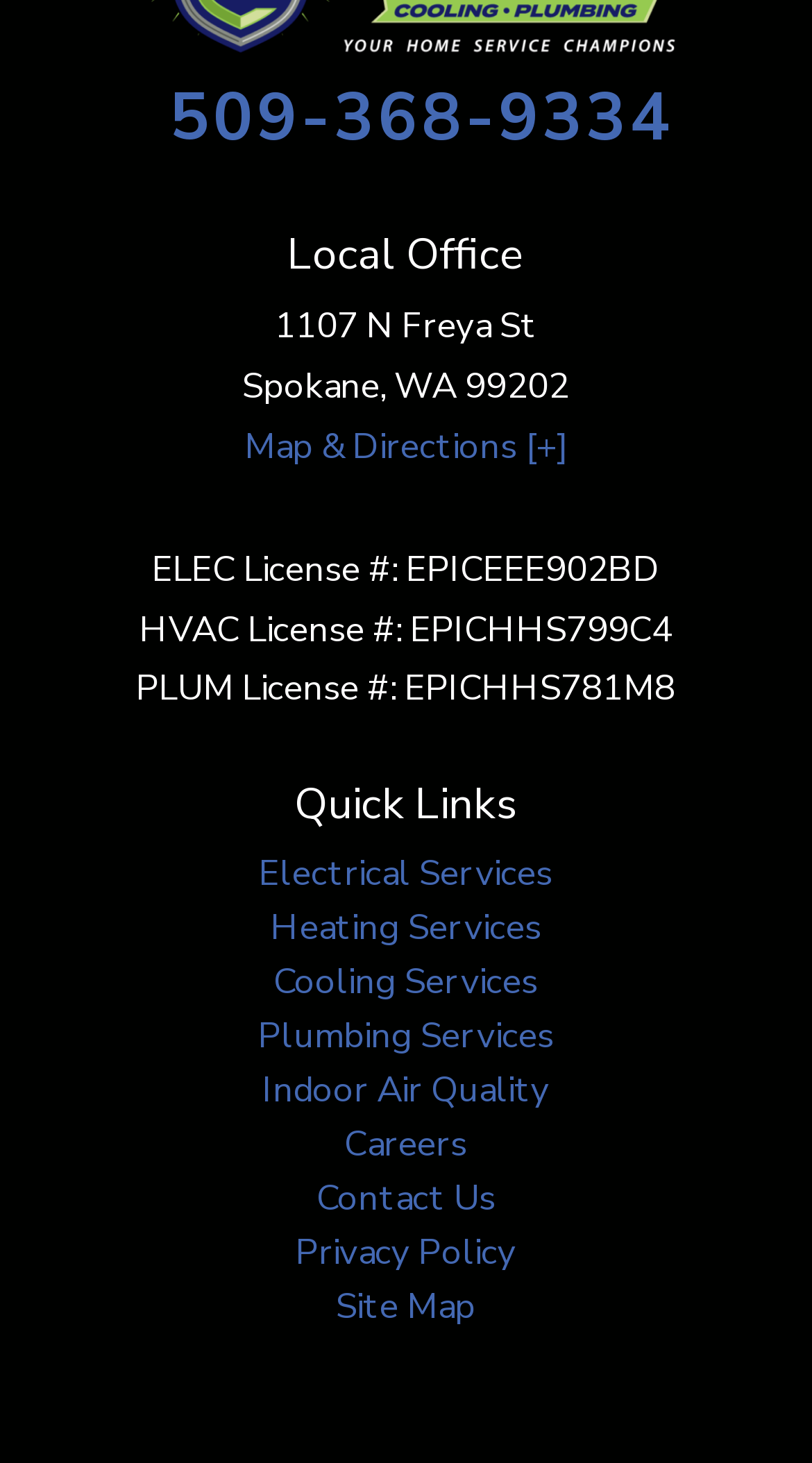Give a one-word or short-phrase answer to the following question: 
What is the last link in the 'Quick Links' section?

Site Map